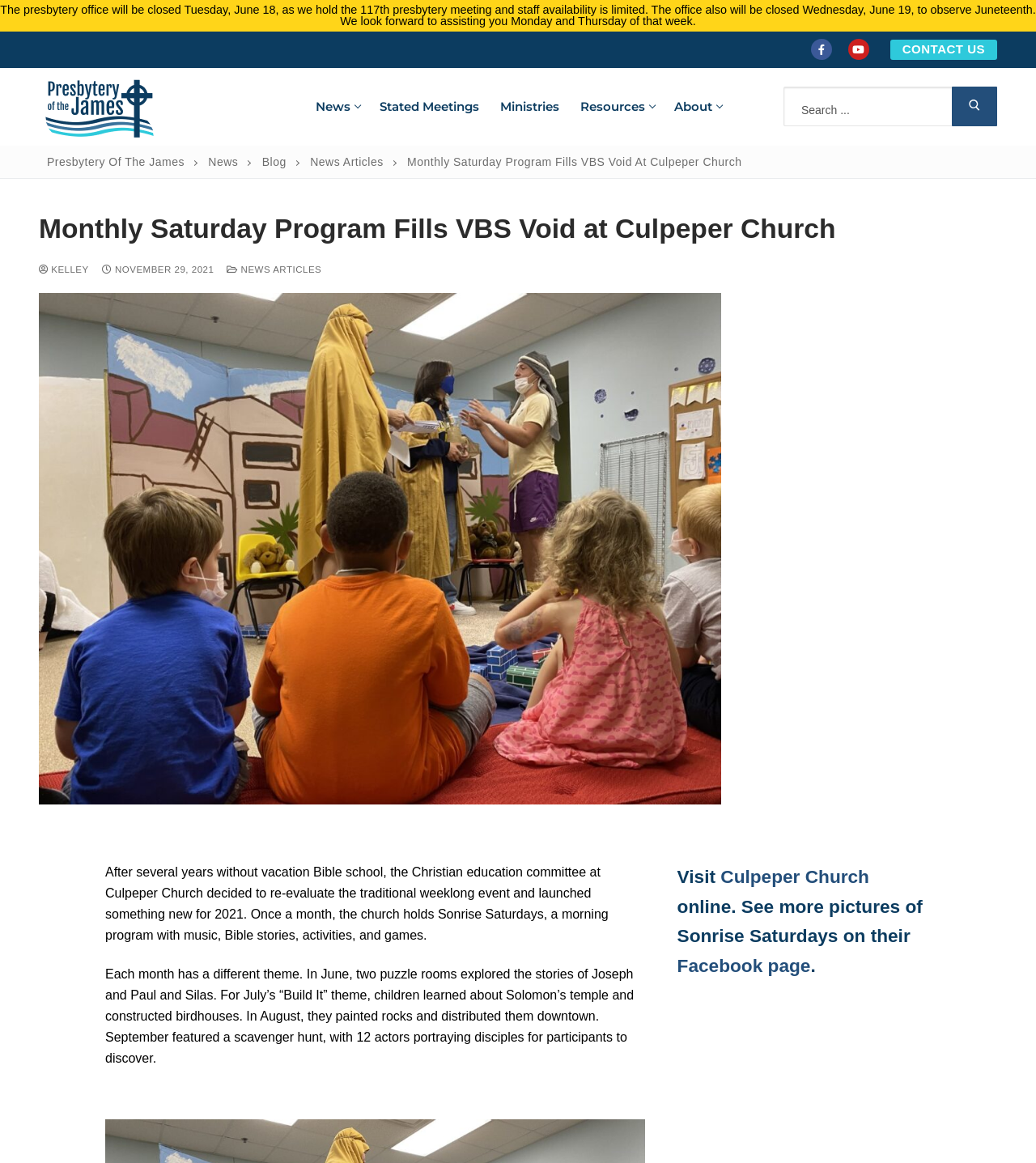Determine the bounding box coordinates of the clickable element to achieve the following action: 'Search for something'. Provide the coordinates as four float values between 0 and 1, formatted as [left, top, right, bottom].

[0.757, 0.075, 0.962, 0.109]